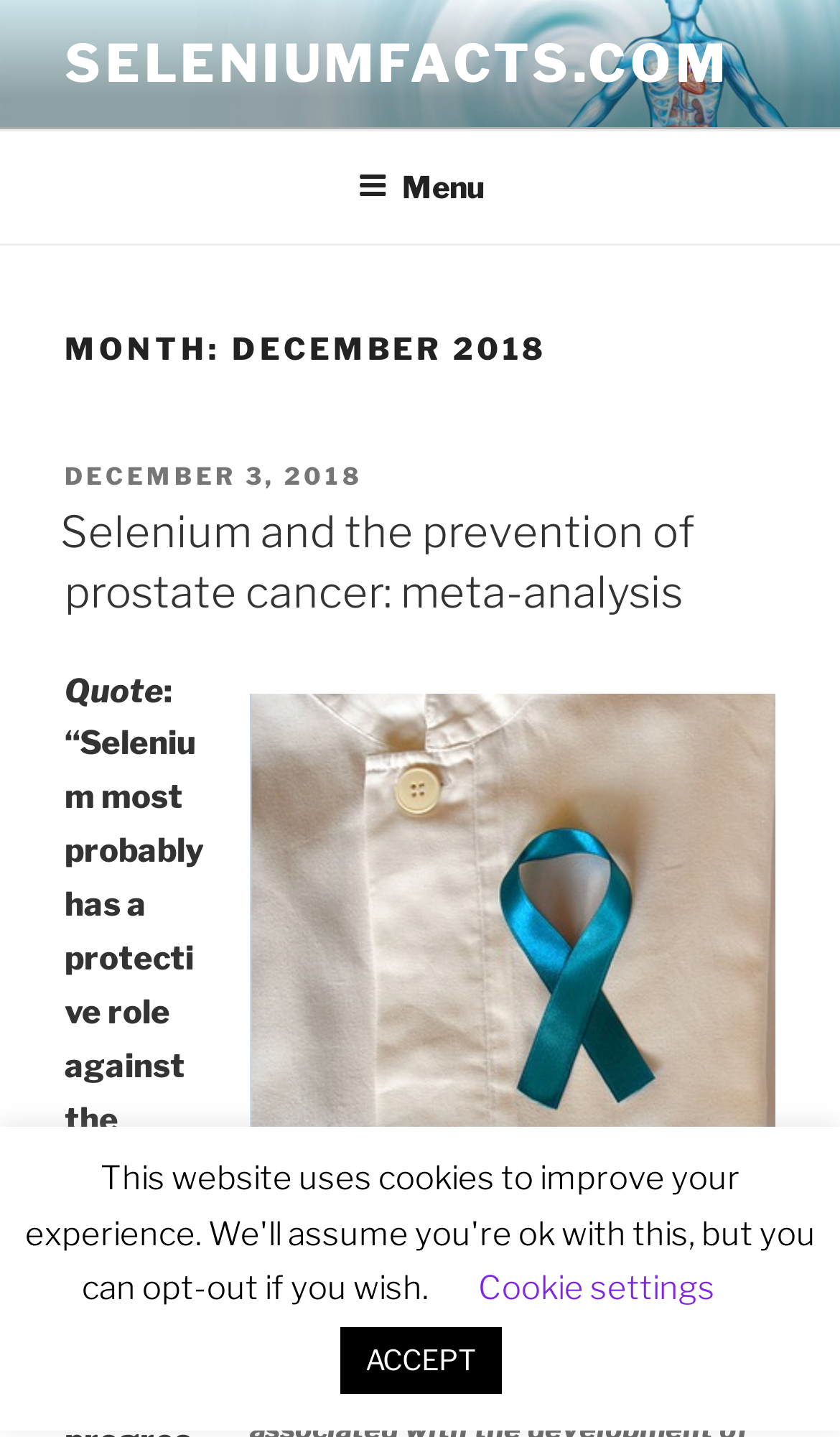What is the type of content on this webpage?
By examining the image, provide a one-word or phrase answer.

Article